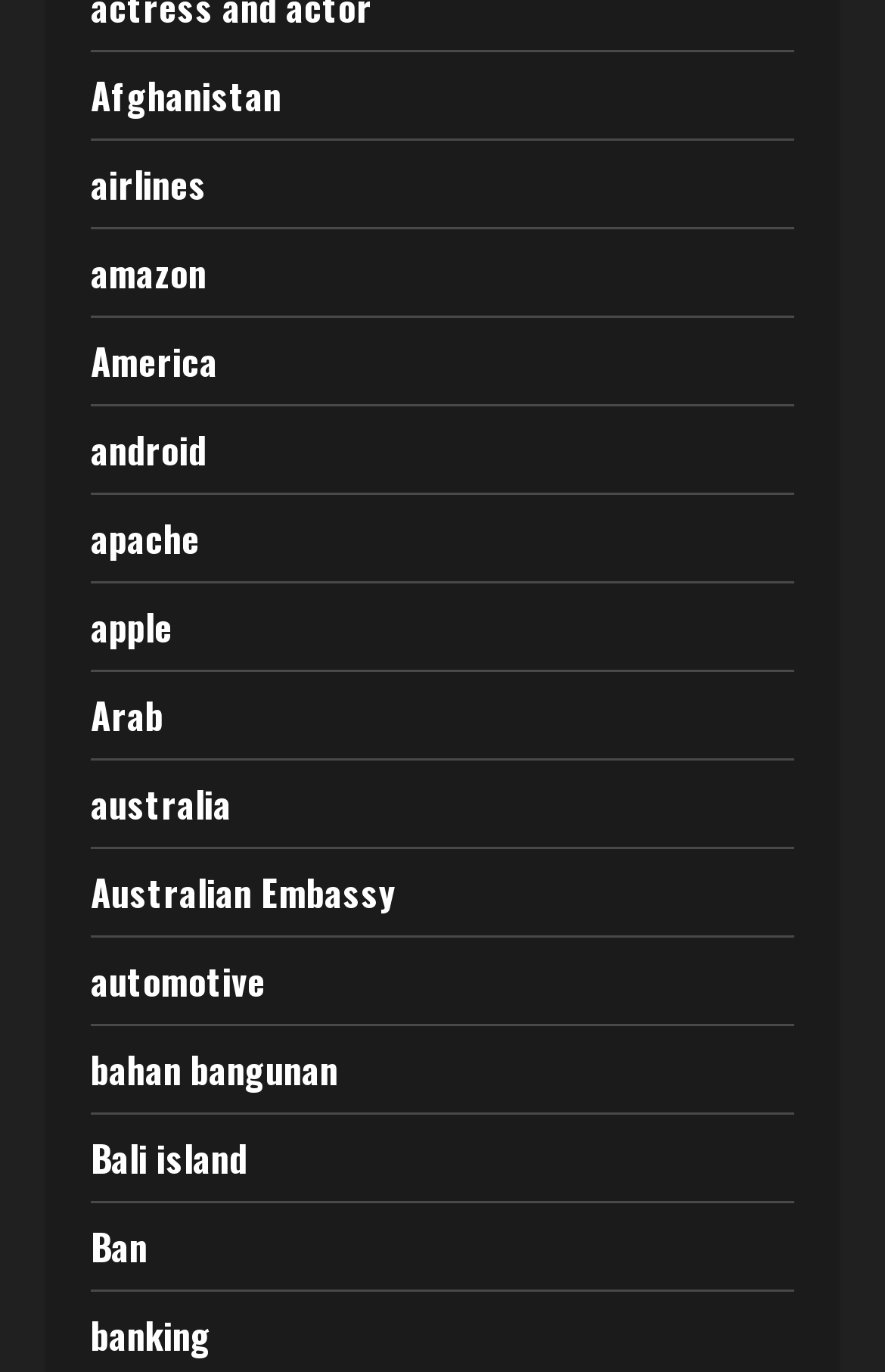What is the last link on the webpage?
Based on the image, give a concise answer in the form of a single word or short phrase.

banking